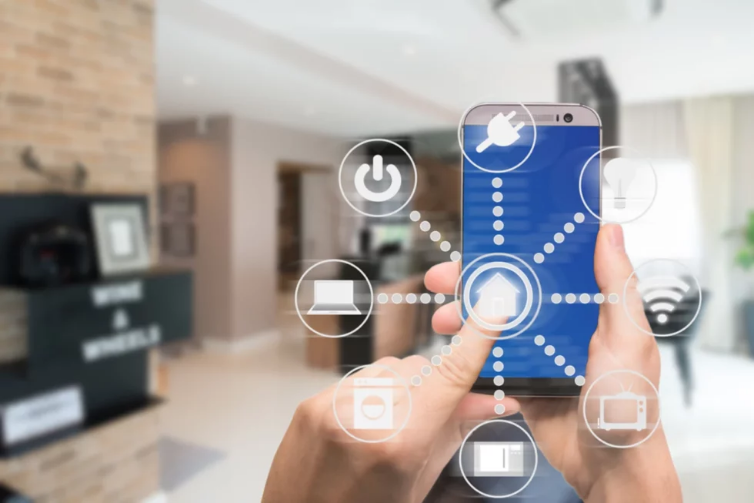Respond with a single word or phrase:
What type of walls are visible in the background?

Brick walls